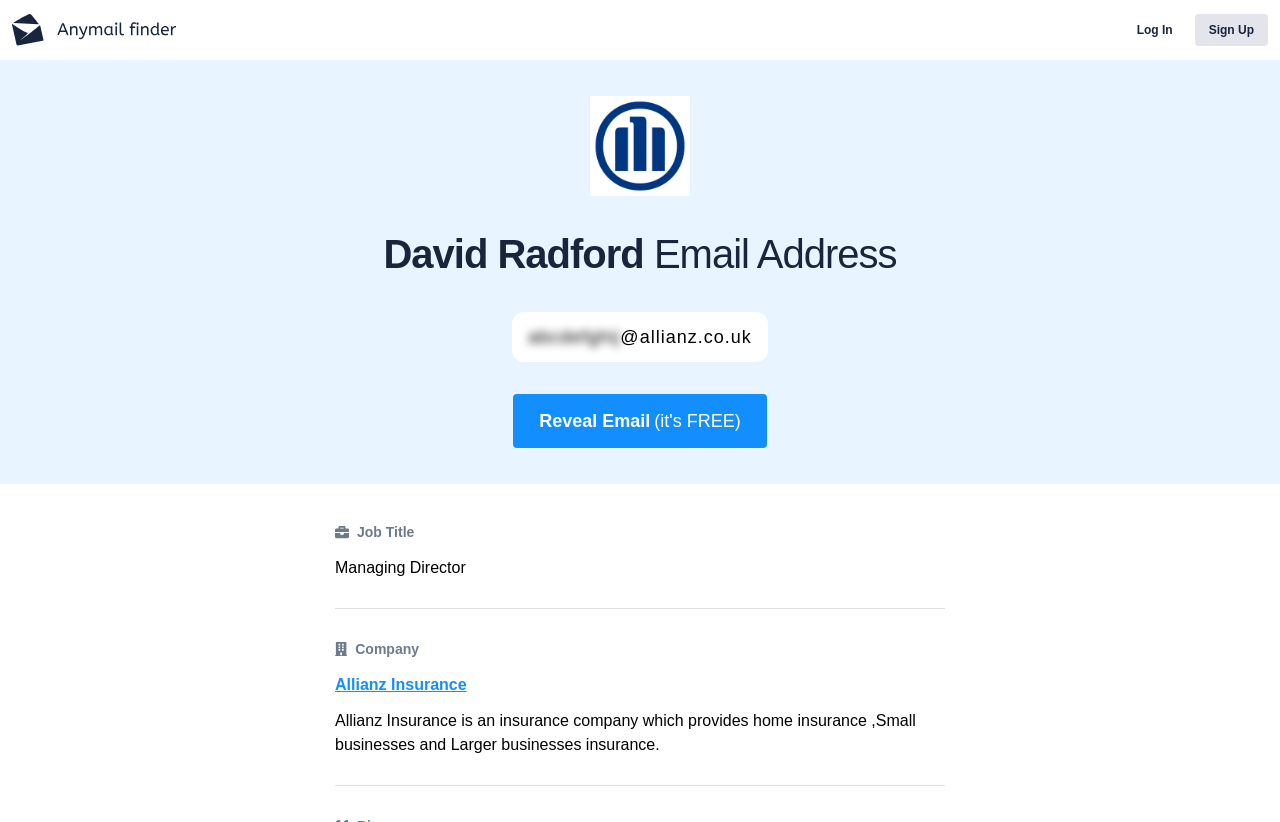Respond to the question with just a single word or phrase: 
What action can be taken to reveal David Radford's email address?

Click the 'Reveal Email' button